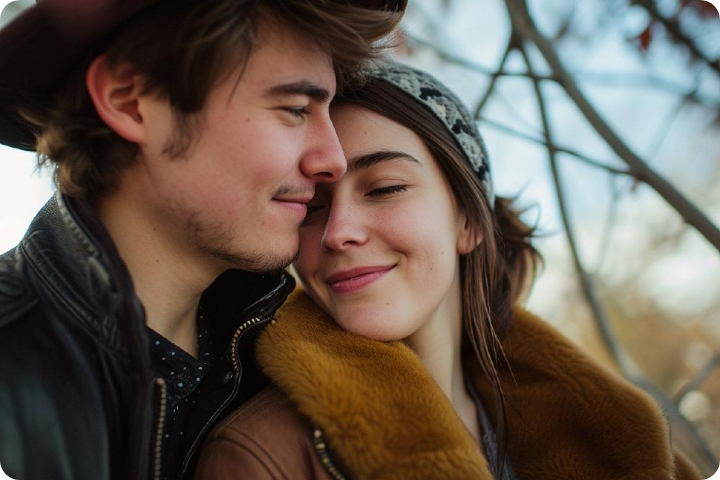What does the couple's expression symbolize?
Refer to the screenshot and answer in one word or phrase.

Trust and happiness